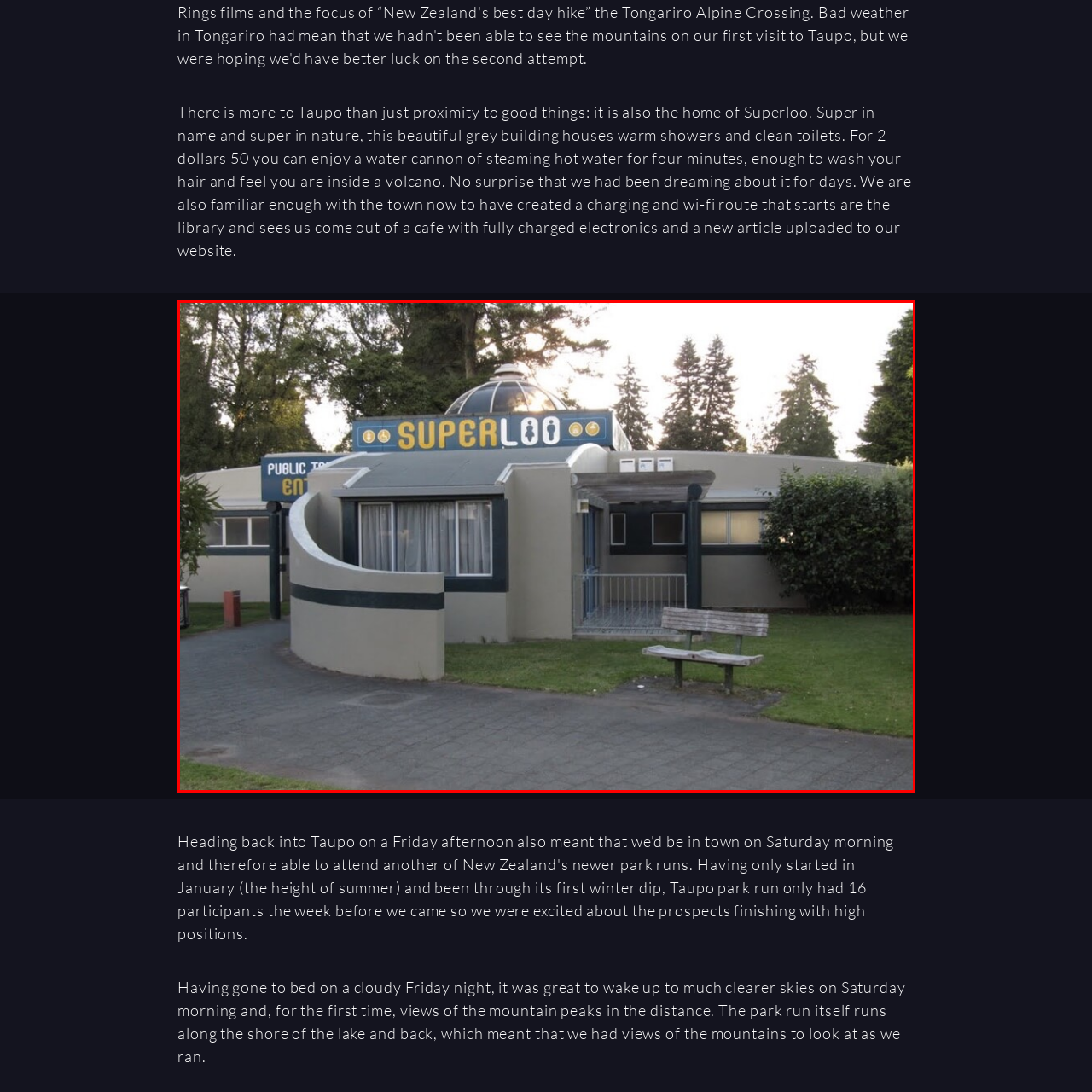What is available for a nominal fee?
Focus on the area within the red boundary in the image and answer the question with one word or a short phrase.

Warm showers